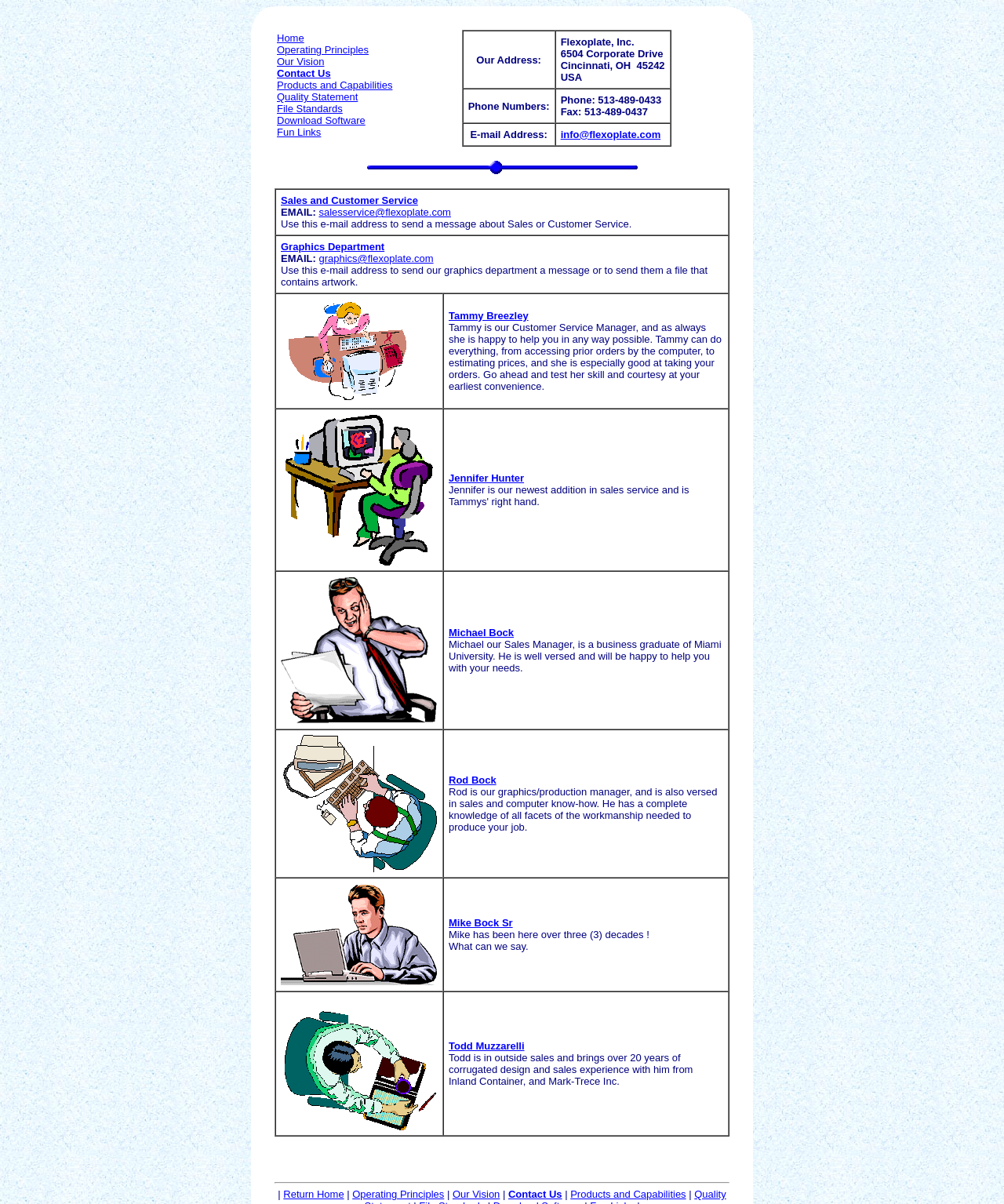Generate a comprehensive description of the webpage.

The webpage is titled "Contact Us" and has a layout with multiple sections. At the top, there are two images, one on the left and one on the right, with a table in between containing a navigation menu with links to various pages, including "Home", "Operating Principles", "Our Vision", "Contact Us", "Products and Capabilities", "Quality Statement", "File Standards", "Download Software", and "Fun Links".

Below the navigation menu, there is a table with three rows, each containing contact information. The first row has the company's address, "Flexoplate, Inc. 6504 Corporate Drive Cincinnati, OH 45242 USA". The second row has phone numbers, "Phone: 513-489-0433 Fax: 513-489-0437". The third row has an email address, "info@flexoplate.com", which is also a link.

To the right of the contact information table, there is an image. Below the image, there is a large table with multiple rows, each containing information about a specific person, including their name, title, and a brief description. The people listed include Tammy Breezley, Jennifer Hunter, Michael Bock, Rod Bock, and Mike Bock Sr. Each person's name is a link, and some of the rows also contain images.